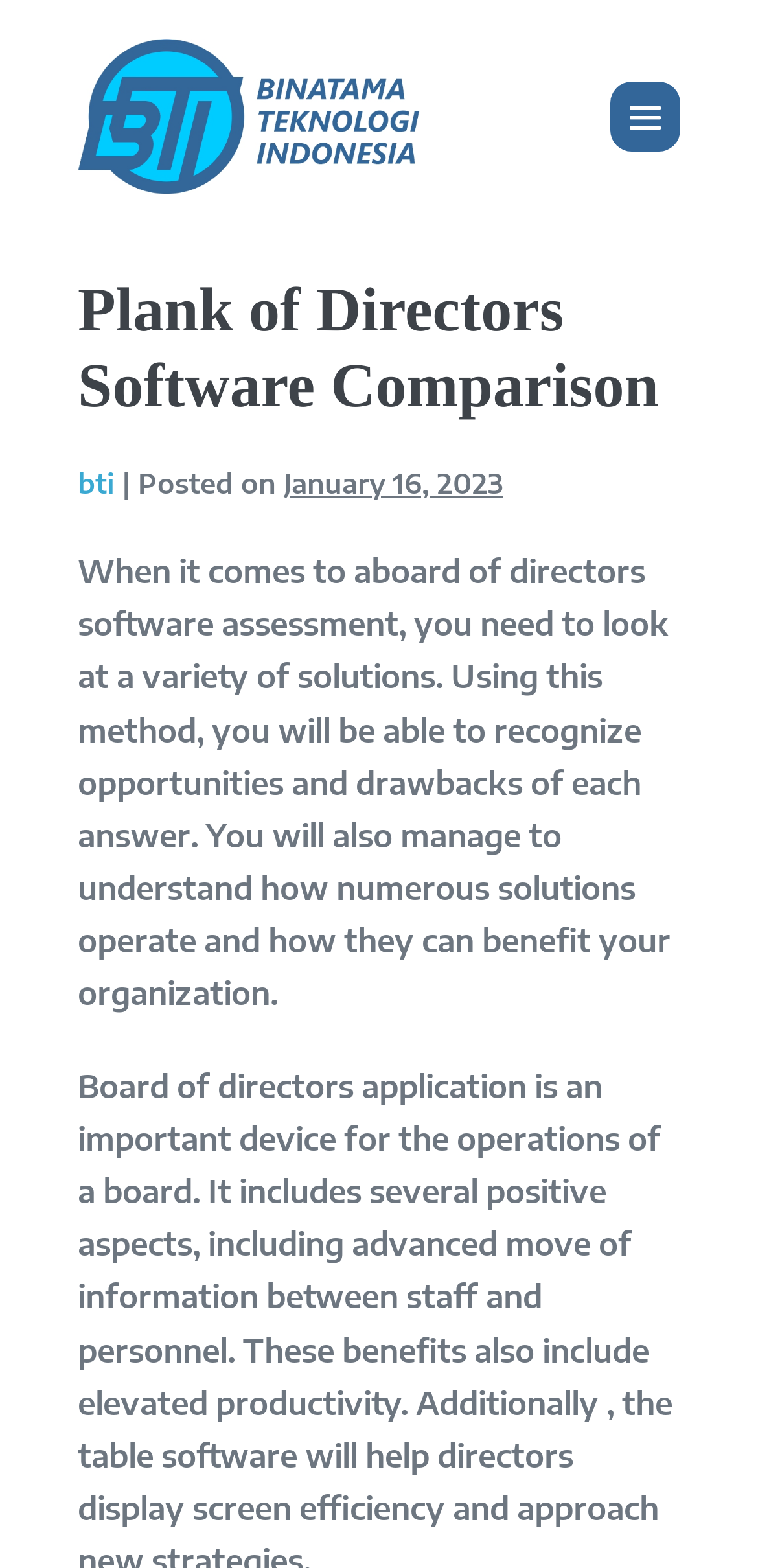Is the mobile site navigation menu expanded?
Using the image as a reference, deliver a detailed and thorough answer to the question.

The mobile site navigation menu is not expanded, as indicated by the 'Mobile Site Navigation' button, which has a 'hasPopup' property set to 'menu' and an 'expanded' property set to 'False'.